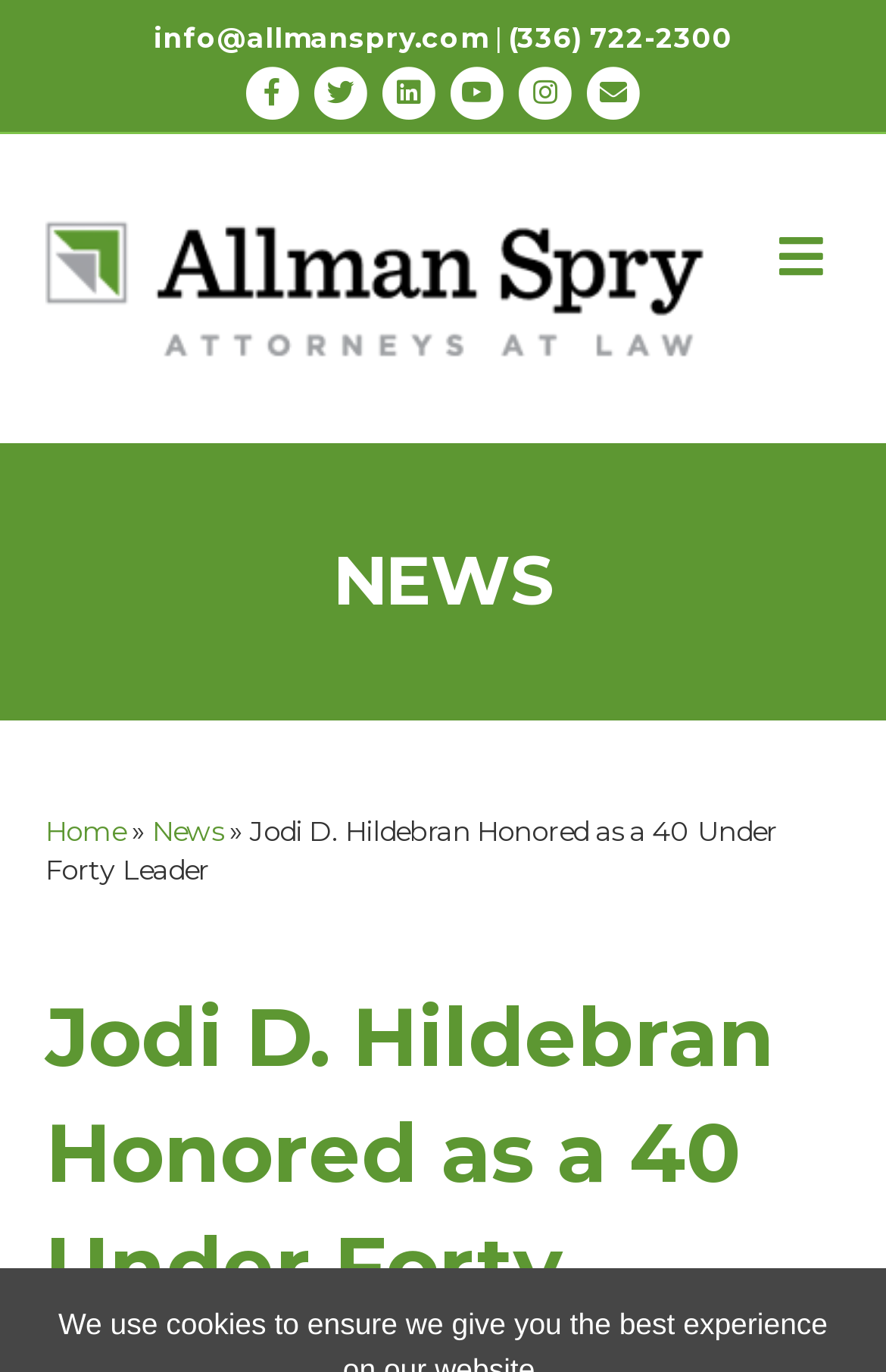Given the element description "Instagram", identify the bounding box of the corresponding UI element.

[0.577, 0.048, 0.654, 0.088]